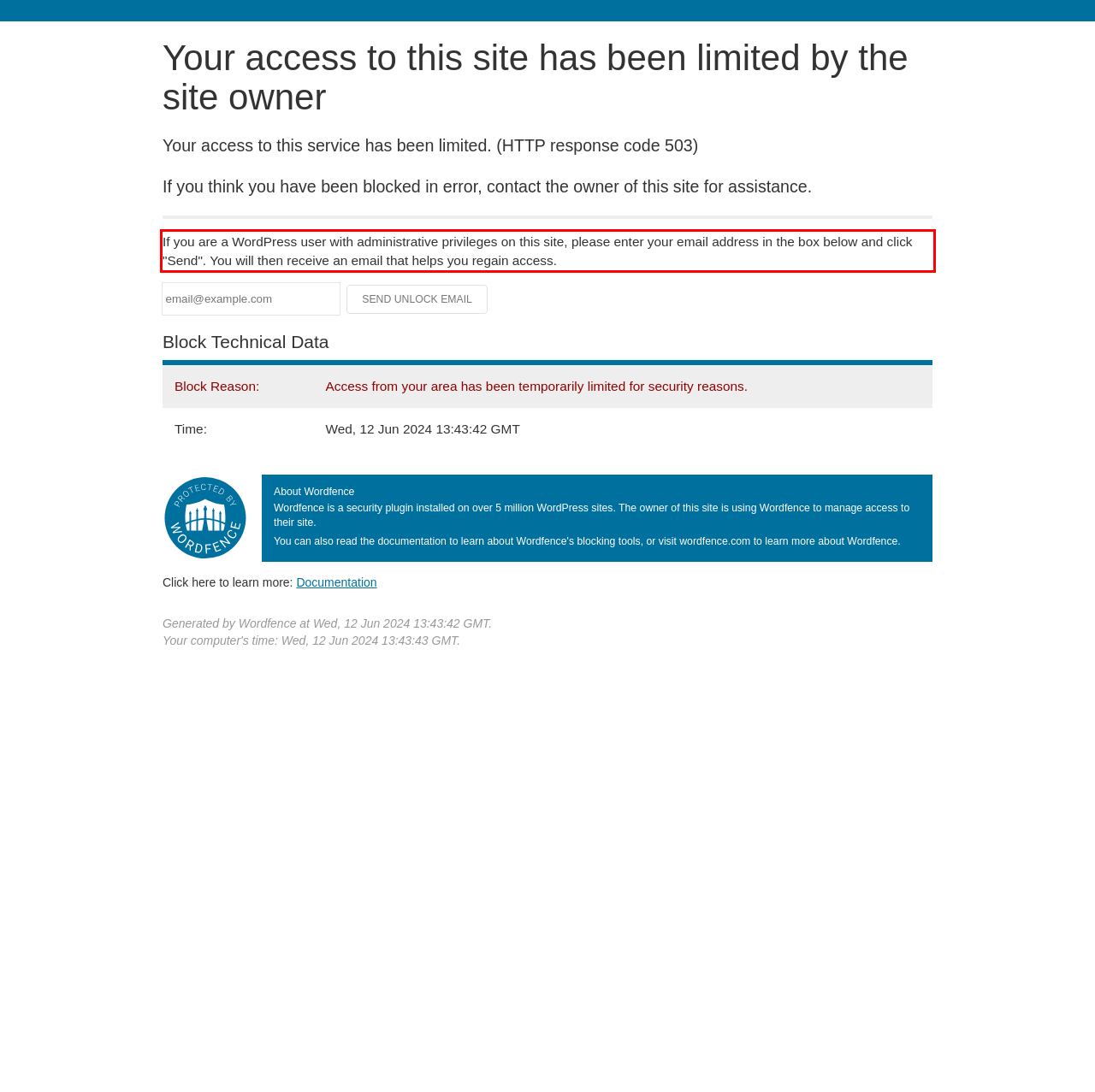Please take the screenshot of the webpage, find the red bounding box, and generate the text content that is within this red bounding box.

If you are a WordPress user with administrative privileges on this site, please enter your email address in the box below and click "Send". You will then receive an email that helps you regain access.